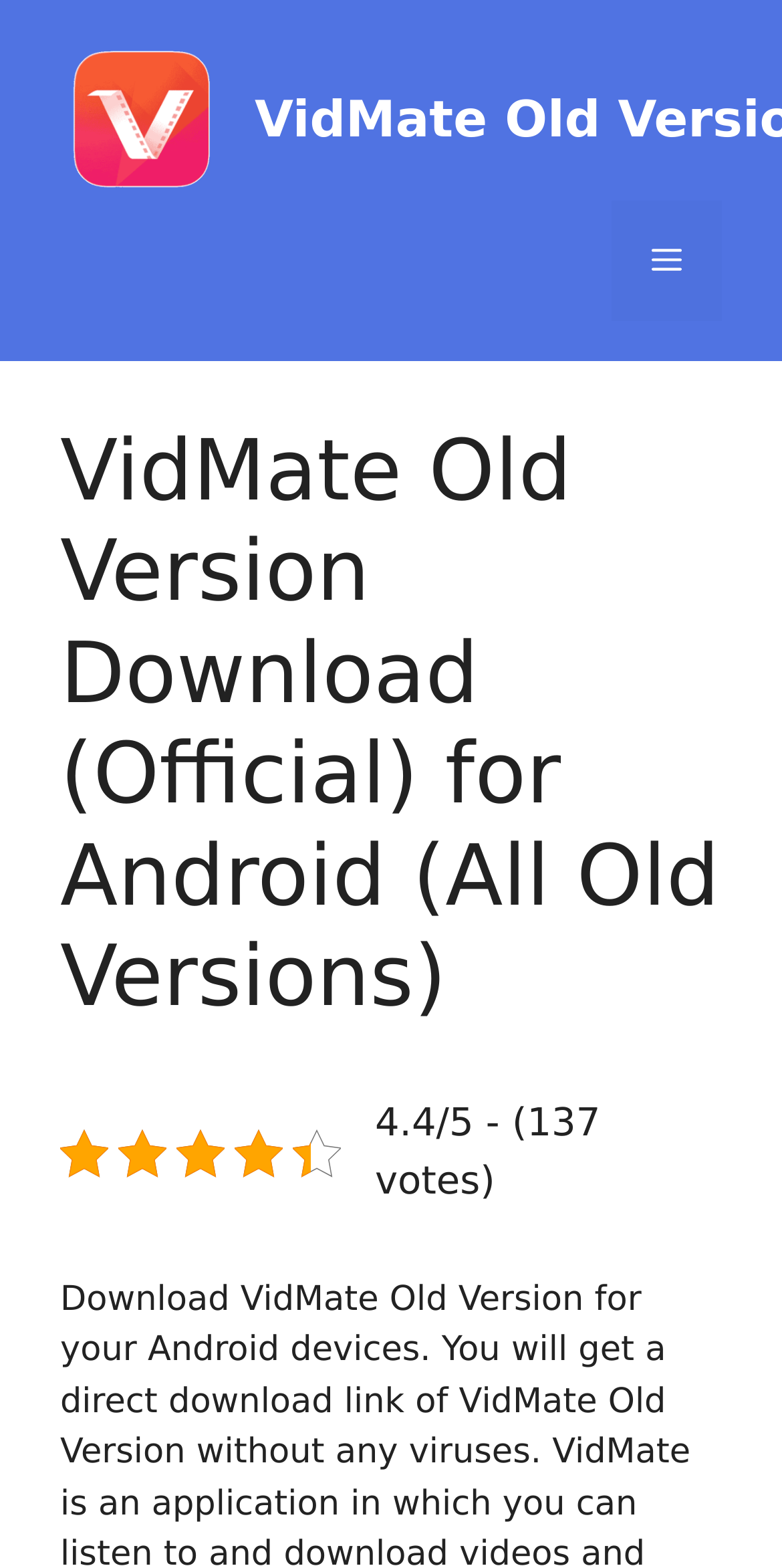What is the type of the element at the top of the page?
Provide a one-word or short-phrase answer based on the image.

Banner